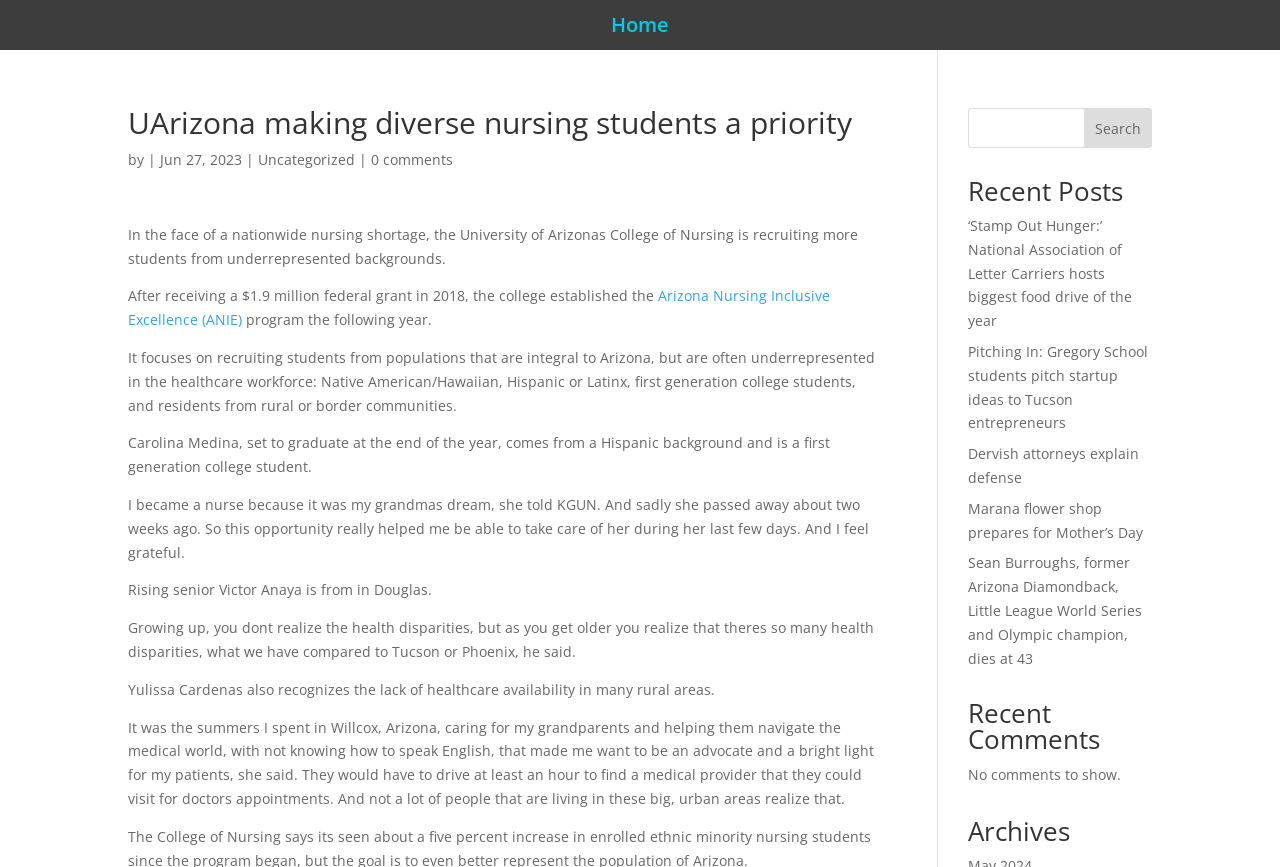What is the goal of Carolina Medina, a student mentioned in the article?
Answer the question with as much detail as possible.

According to the webpage, Carolina Medina, a student from a Hispanic background and a first-generation college student, became a nurse because it was her grandma's dream, and she wanted to take care of her grandma during her last few days.